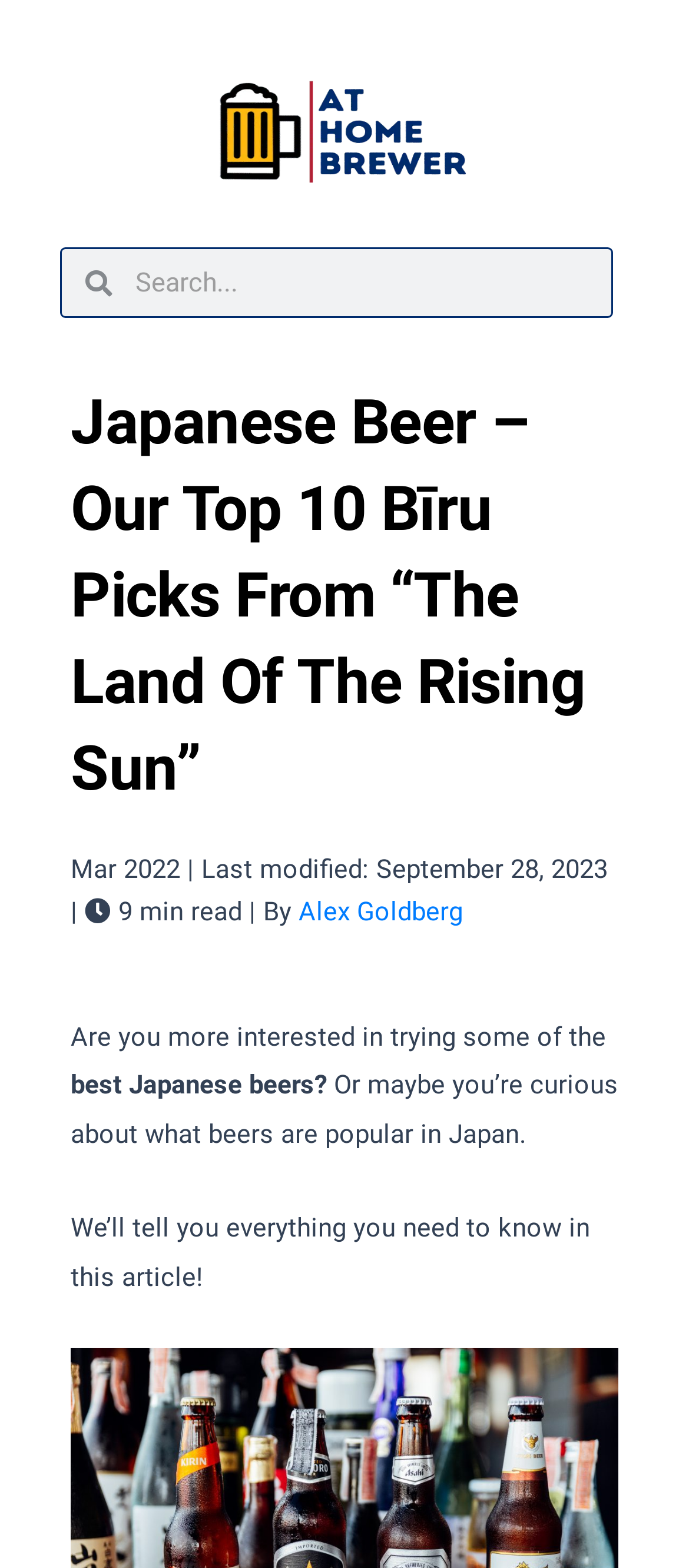Refer to the element description alt="AHB Logo" and identify the corresponding bounding box in the screenshot. Format the coordinates as (top-left x, top-left y, bottom-right x, bottom-right y) with values in the range of 0 to 1.

[0.308, 0.011, 0.692, 0.158]